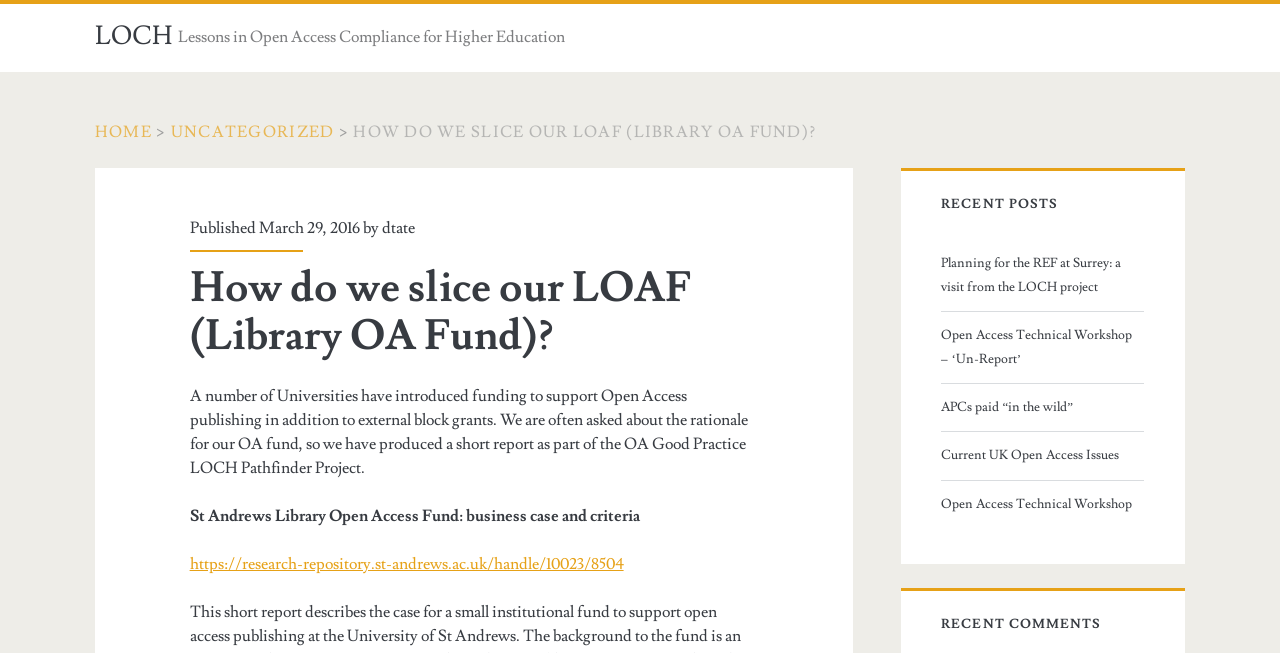Locate the coordinates of the bounding box for the clickable region that fulfills this instruction: "Visit the 'HOME' page".

[0.074, 0.187, 0.119, 0.217]